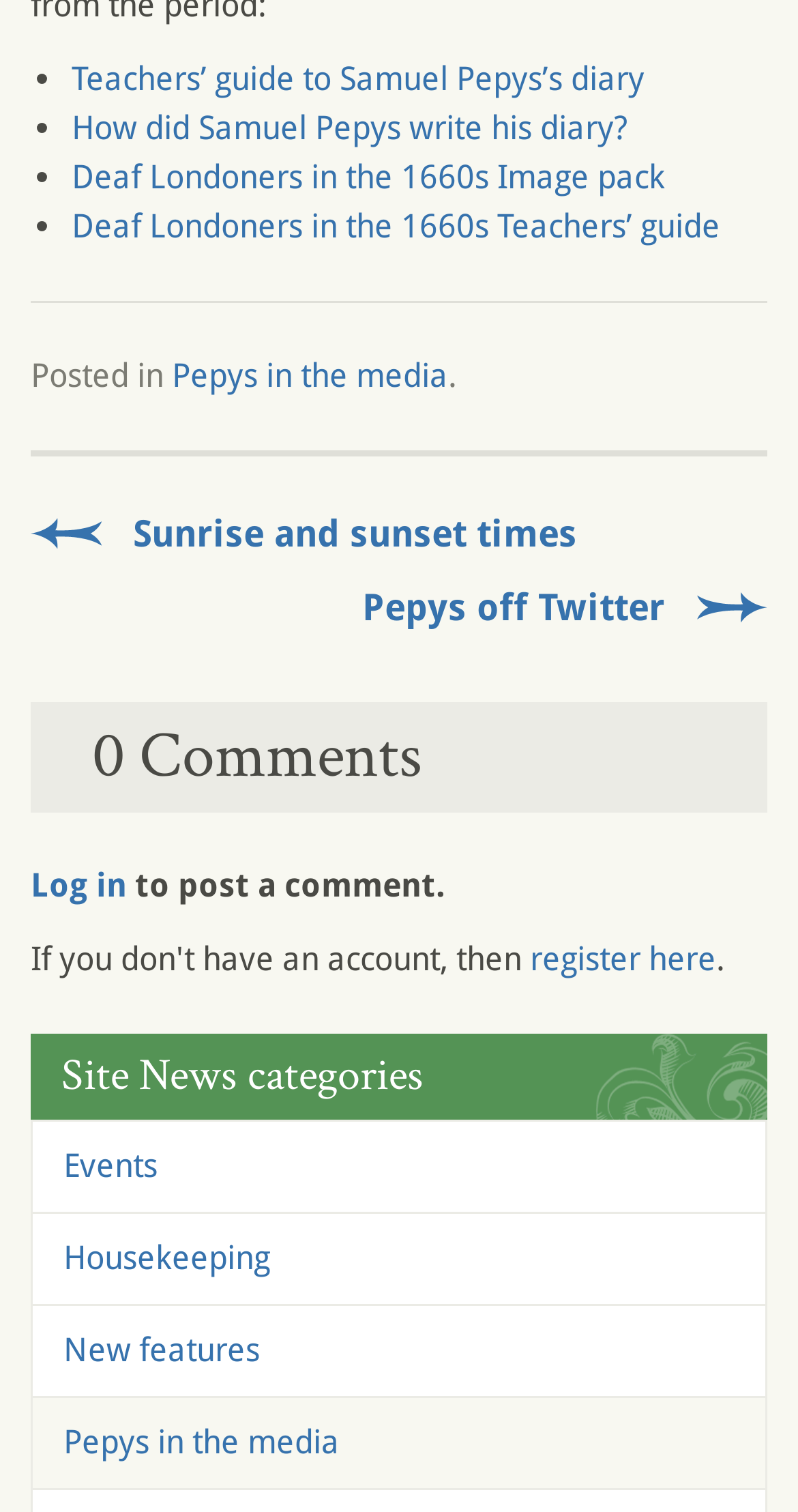Kindly determine the bounding box coordinates of the area that needs to be clicked to fulfill this instruction: "View sunrise and sunset times".

[0.038, 0.338, 0.723, 0.366]